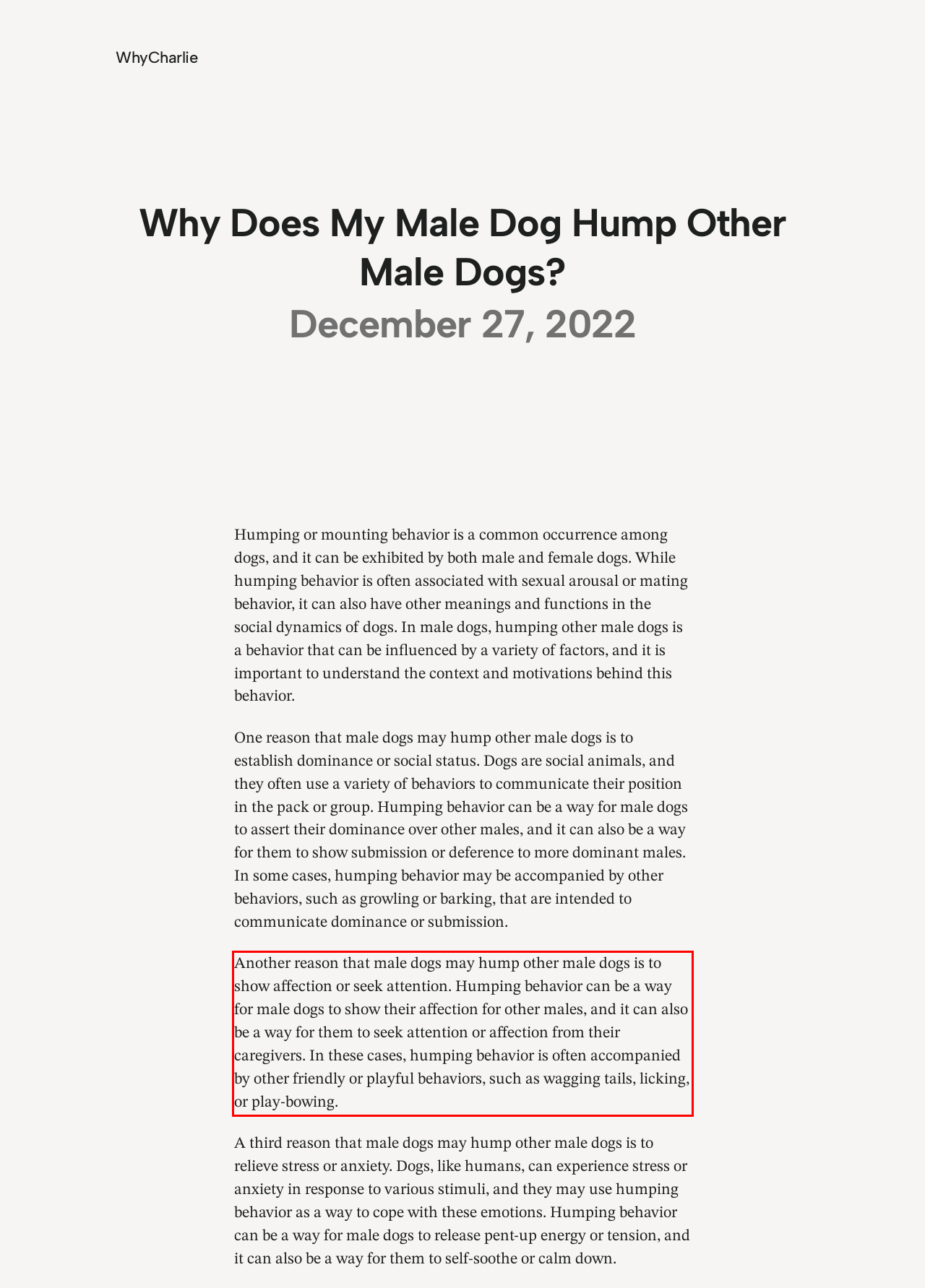Please look at the screenshot provided and find the red bounding box. Extract the text content contained within this bounding box.

Another reason that male dogs may hump other male dogs is to show affection or seek attention. Humping behavior can be a way for male dogs to show their affection for other males, and it can also be a way for them to seek attention or affection from their caregivers. In these cases, humping behavior is often accompanied by other friendly or playful behaviors, such as wagging tails, licking, or play-bowing.